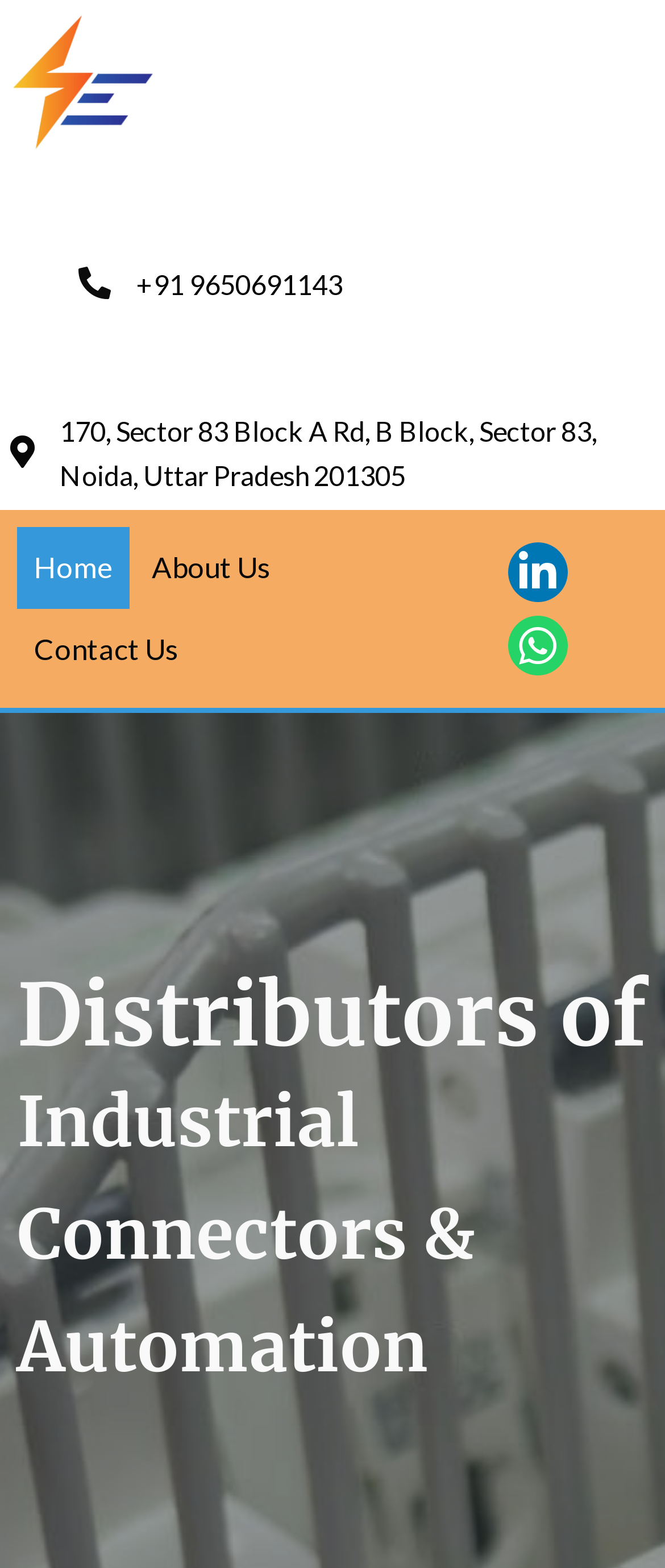What are the main navigation links on the webpage? Examine the screenshot and reply using just one word or a brief phrase.

Home, About Us, Contact Us